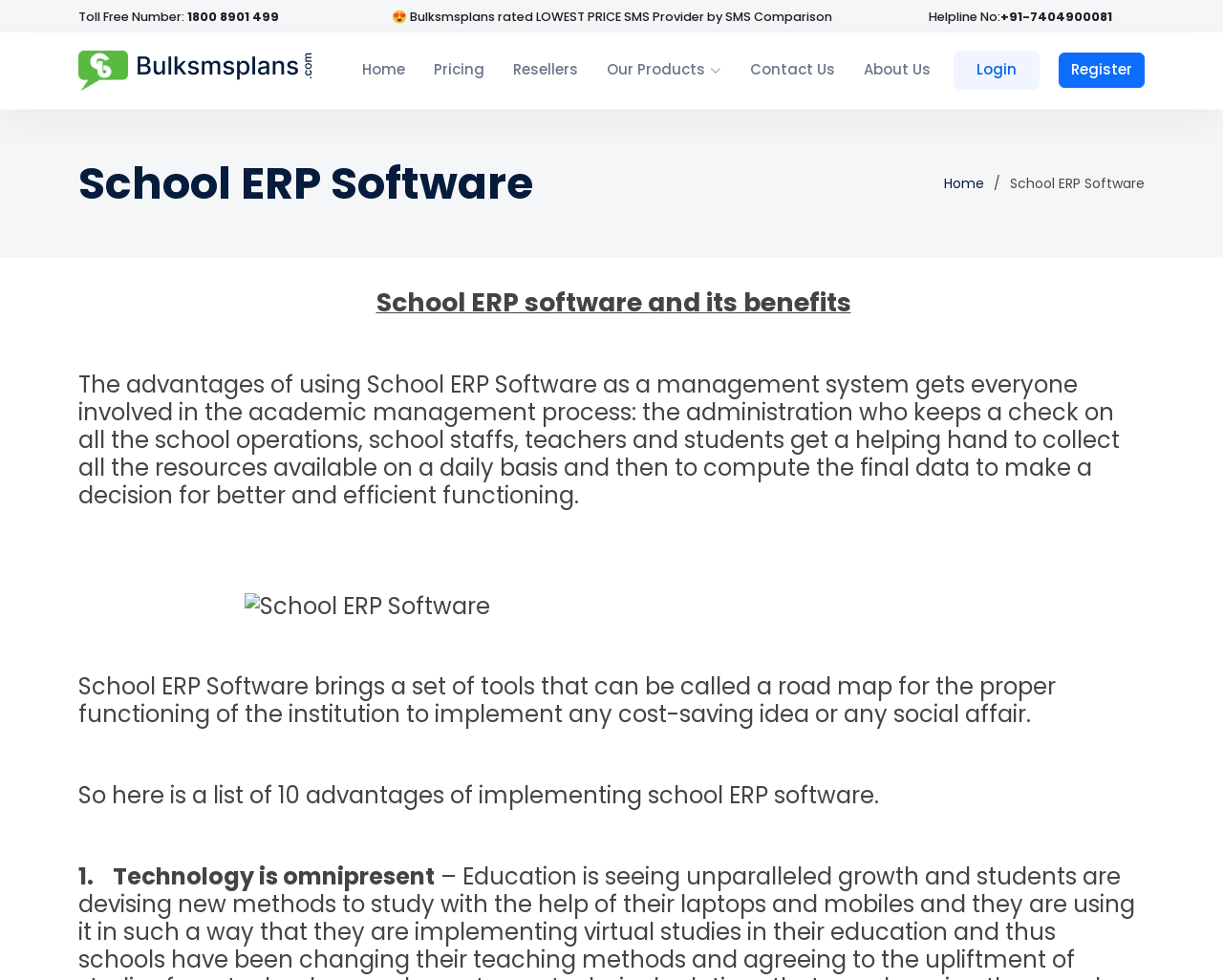Determine the bounding box coordinates for the area that needs to be clicked to fulfill this task: "Contact Us". The coordinates must be given as four float numbers between 0 and 1, i.e., [left, top, right, bottom].

[0.59, 0.051, 0.683, 0.092]